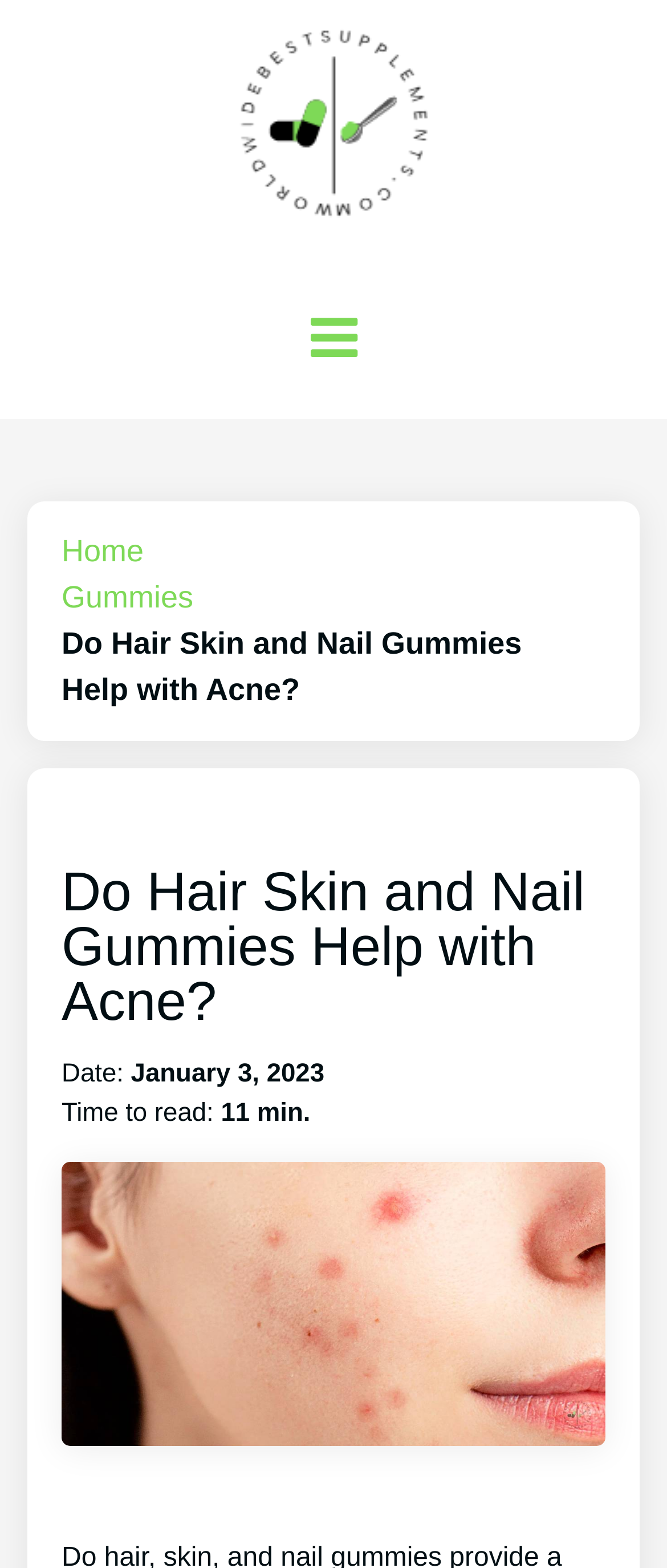Using a single word or phrase, answer the following question: 
What is the text of the strong element?

Do Hair Skin and Nail Gummies Help with Acne?